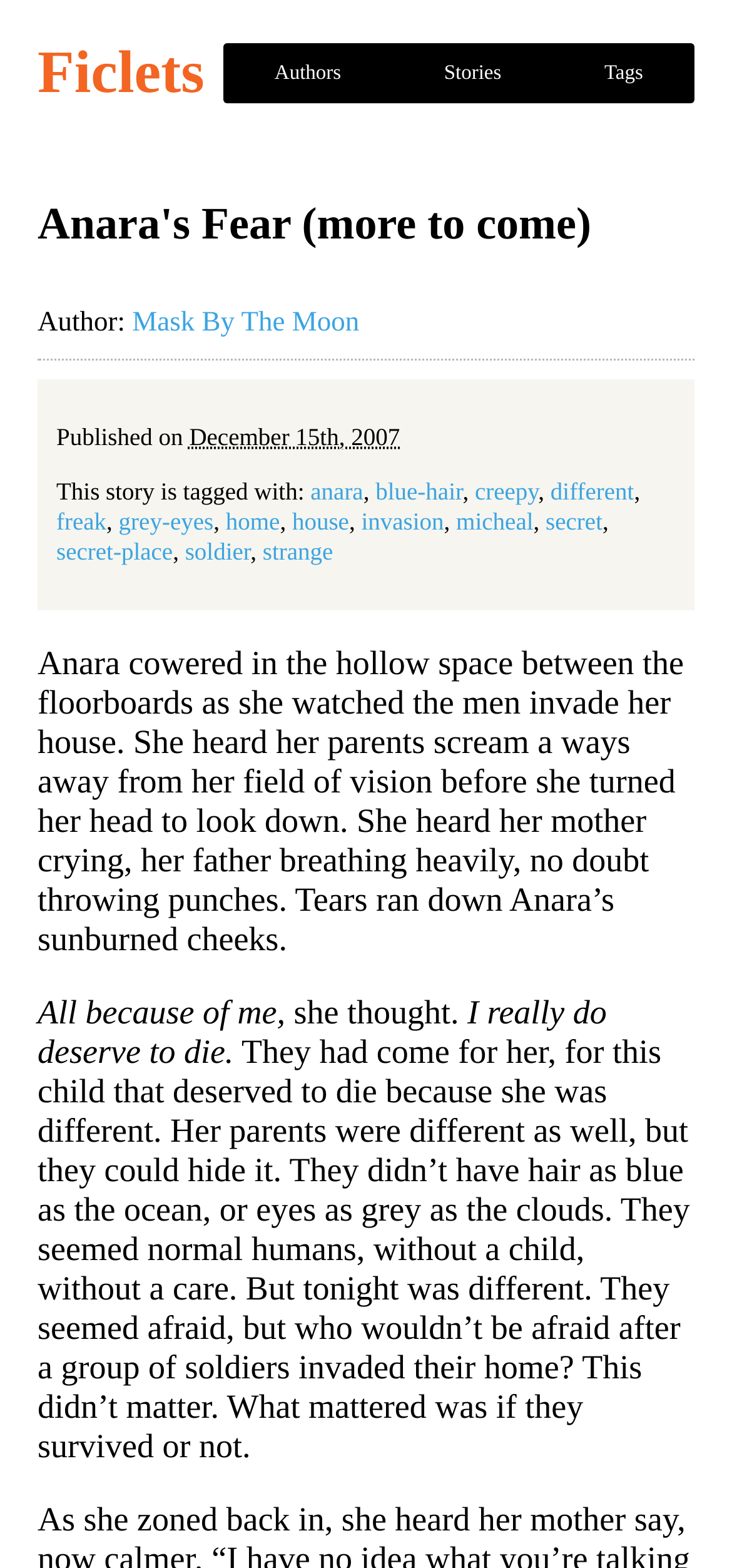Pinpoint the bounding box coordinates of the element that must be clicked to accomplish the following instruction: "Explore the 'Tags' section". The coordinates should be in the format of four float numbers between 0 and 1, i.e., [left, top, right, bottom].

[0.755, 0.027, 0.949, 0.065]